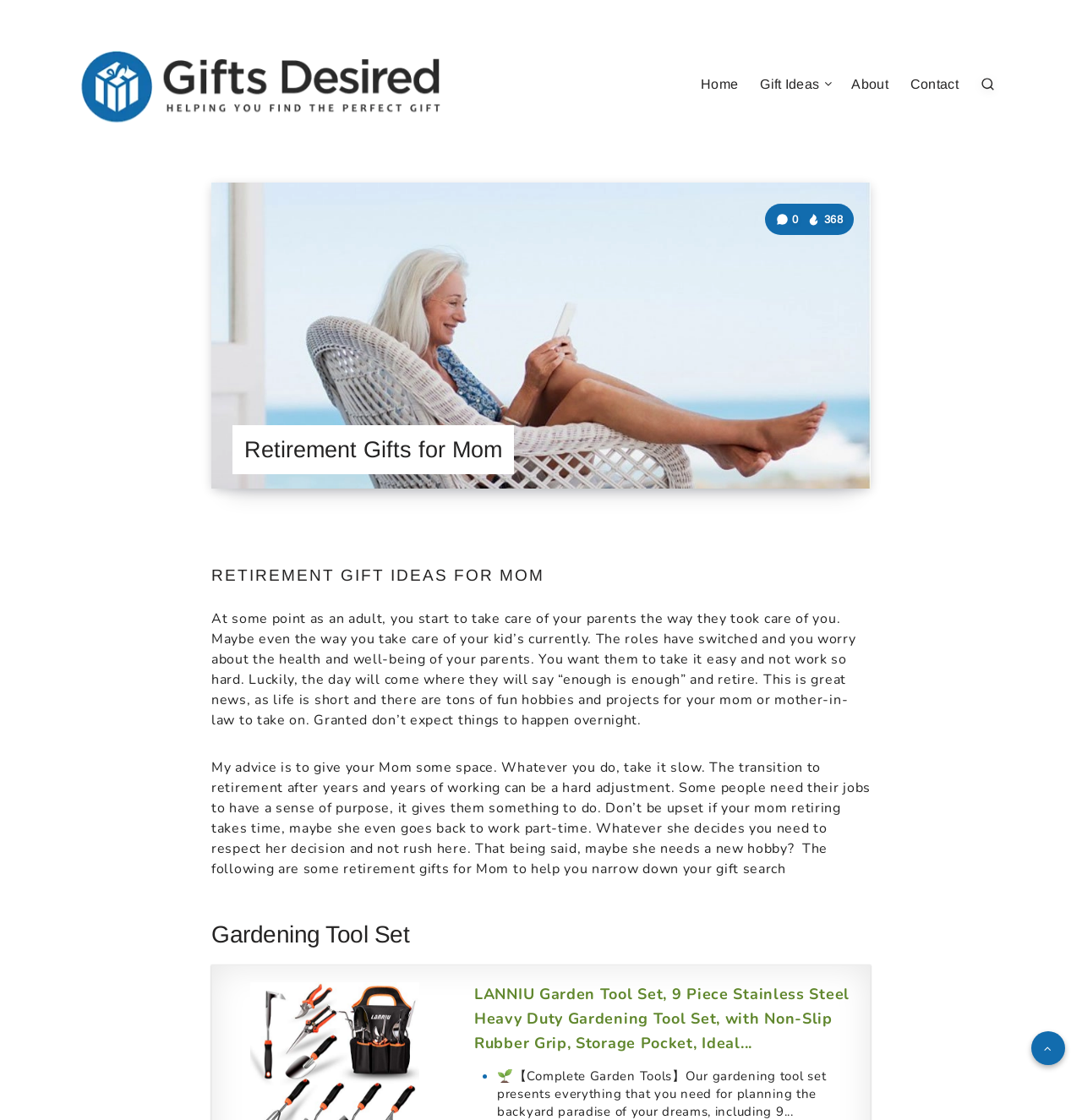Provide the bounding box coordinates of the HTML element this sentence describes: "alt="Gifts Desired"".

[0.07, 0.045, 0.422, 0.114]